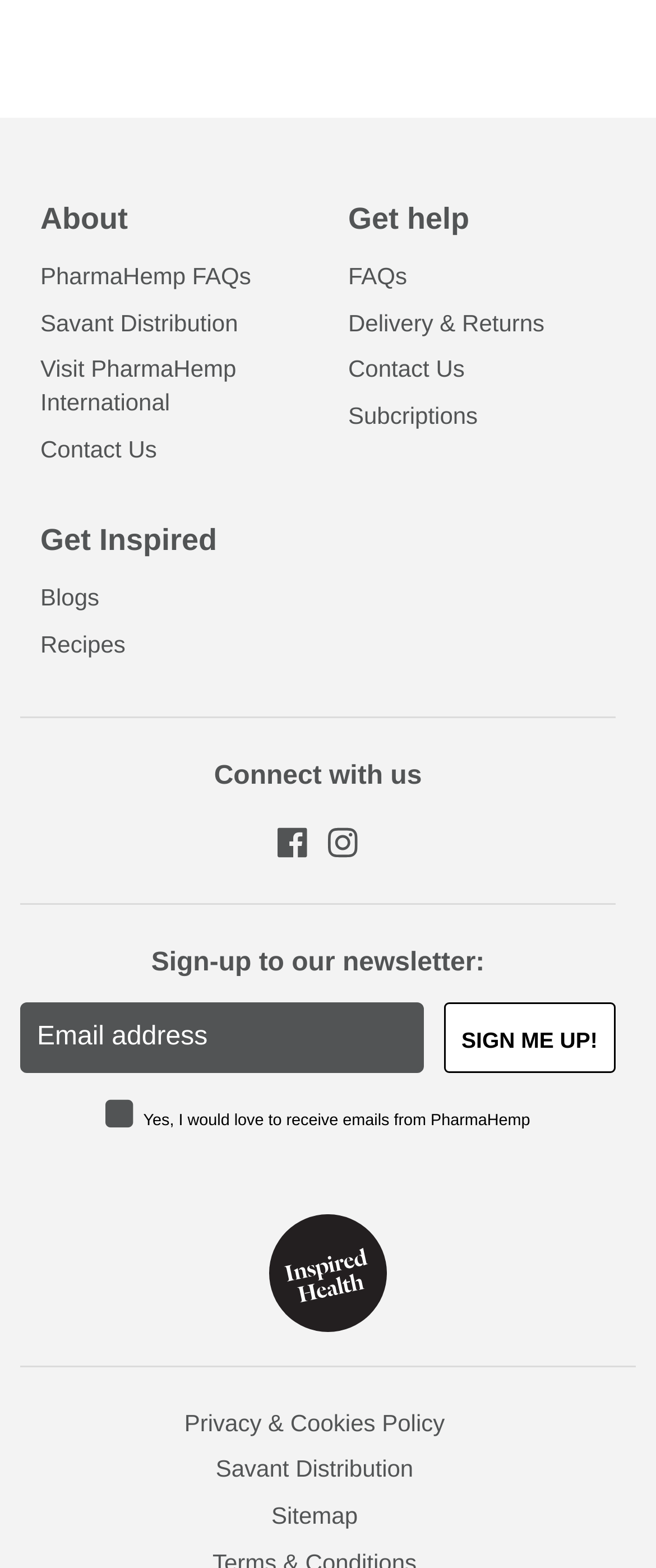What is the first link under 'About'?
Please provide a single word or phrase as your answer based on the image.

PharmaHemp FAQs